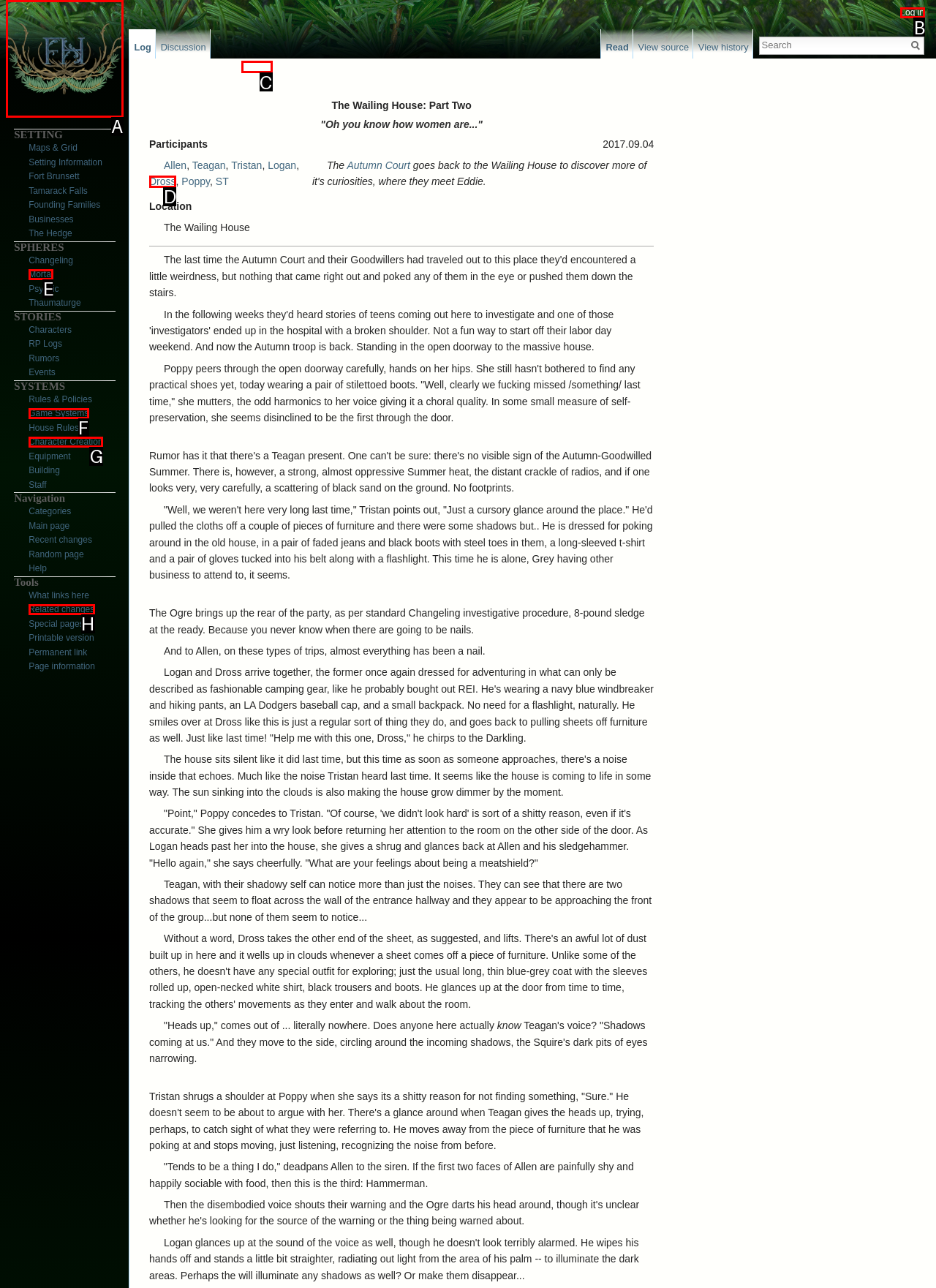Given the task: Log in, indicate which boxed UI element should be clicked. Provide your answer using the letter associated with the correct choice.

B